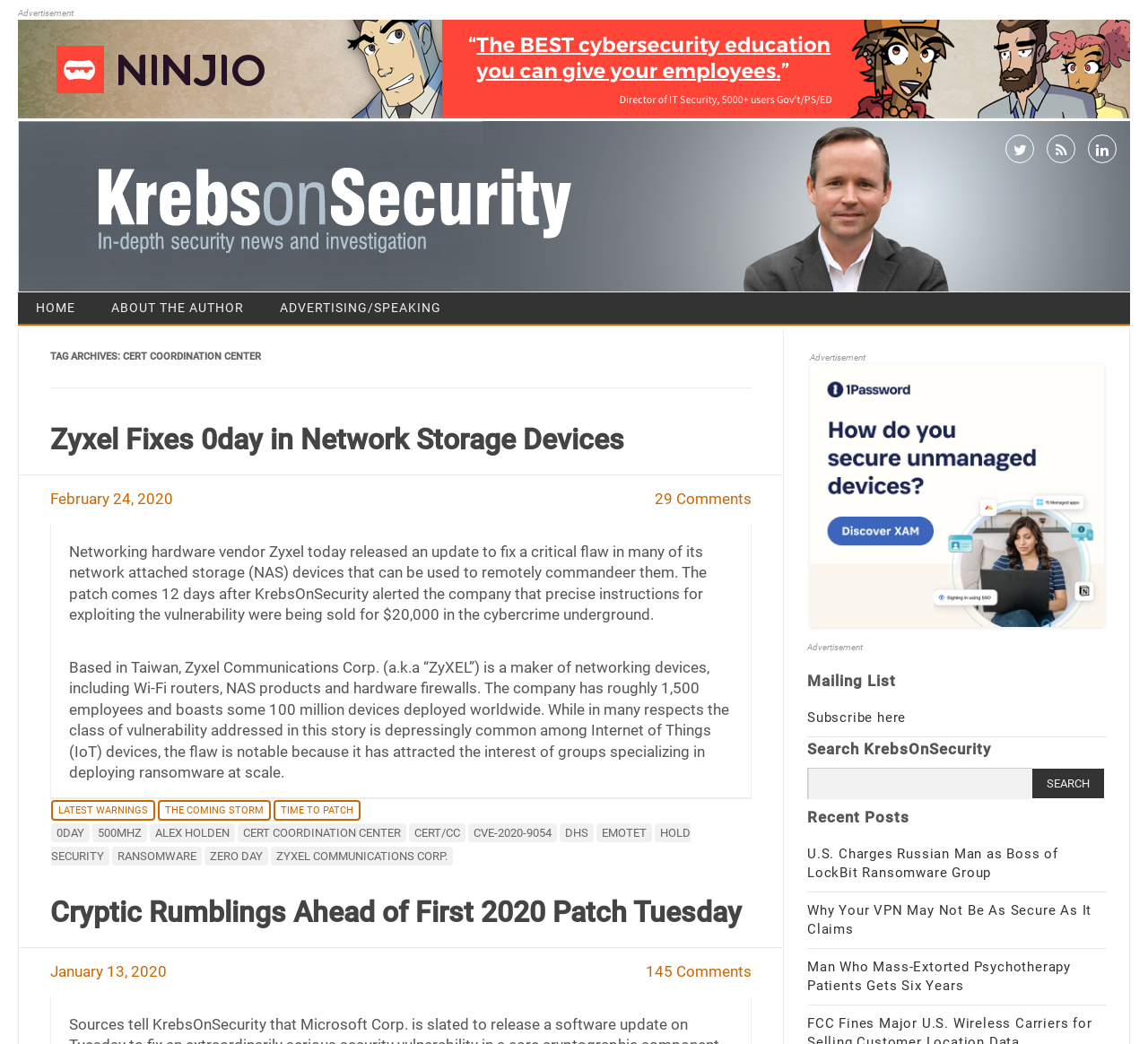Give a one-word or one-phrase response to the question: 
How many comments are there on the first article?

29